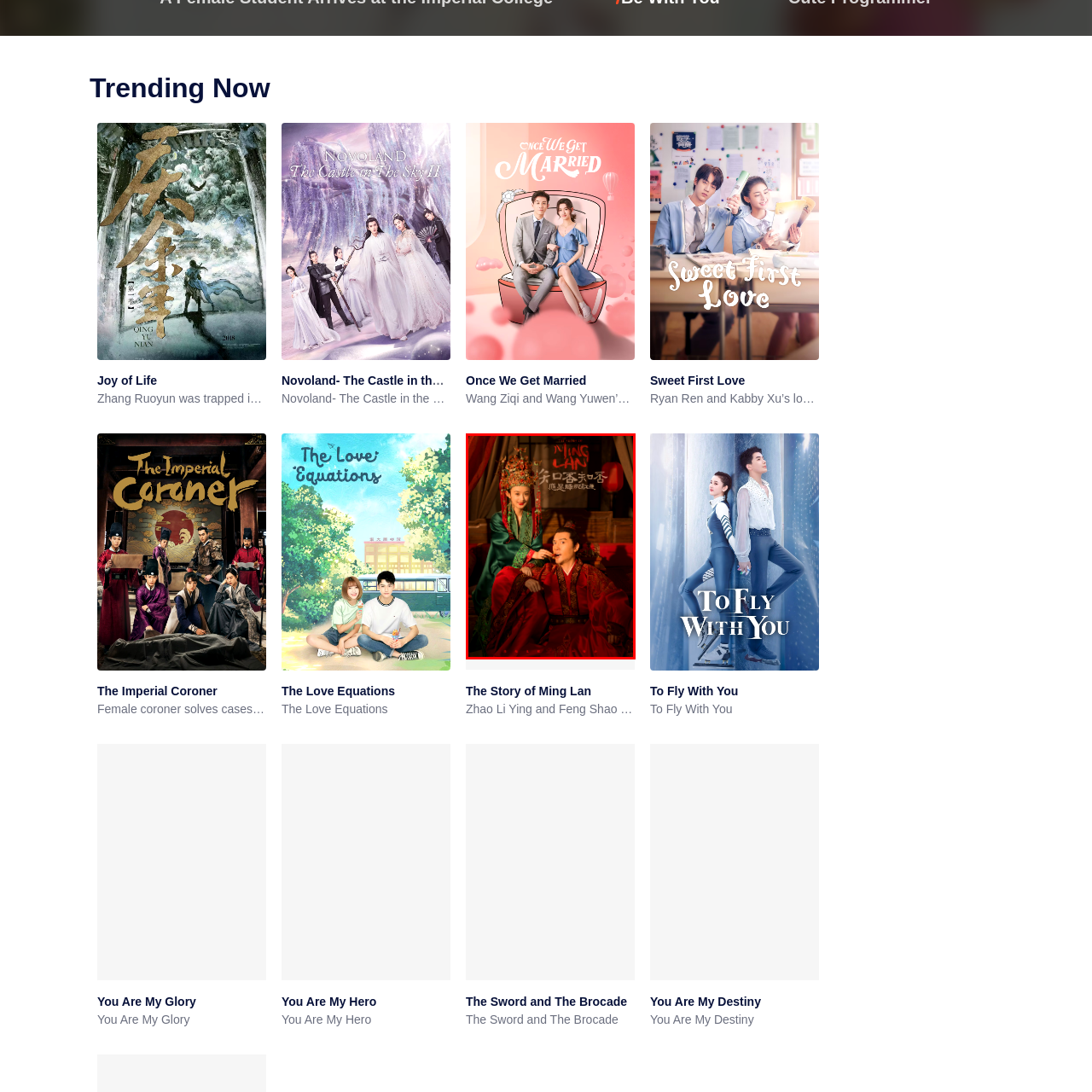What is the mood conveyed by the couple's expressions?  
Look closely at the image marked by the red border and give a detailed response rooted in the visual details found within the image.

The woman's playful expression and the man's warm smile convey a sense of intimacy and affection between the couple, suggesting a romantic and tender moment in the drama 'The Story of Ming Lan'.